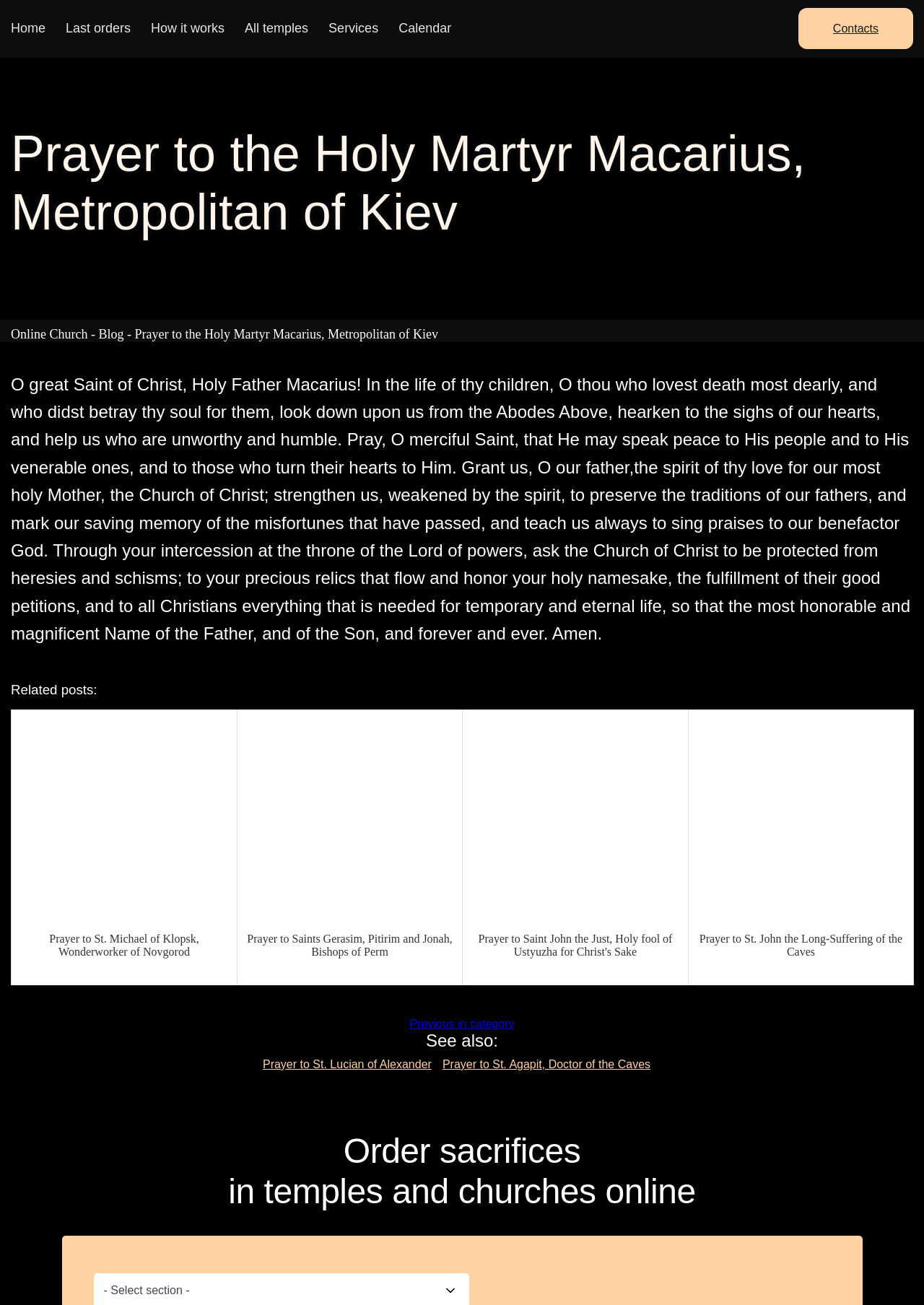Determine the bounding box coordinates of the target area to click to execute the following instruction: "Go to 'All temples'."

[0.265, 0.016, 0.334, 0.027]